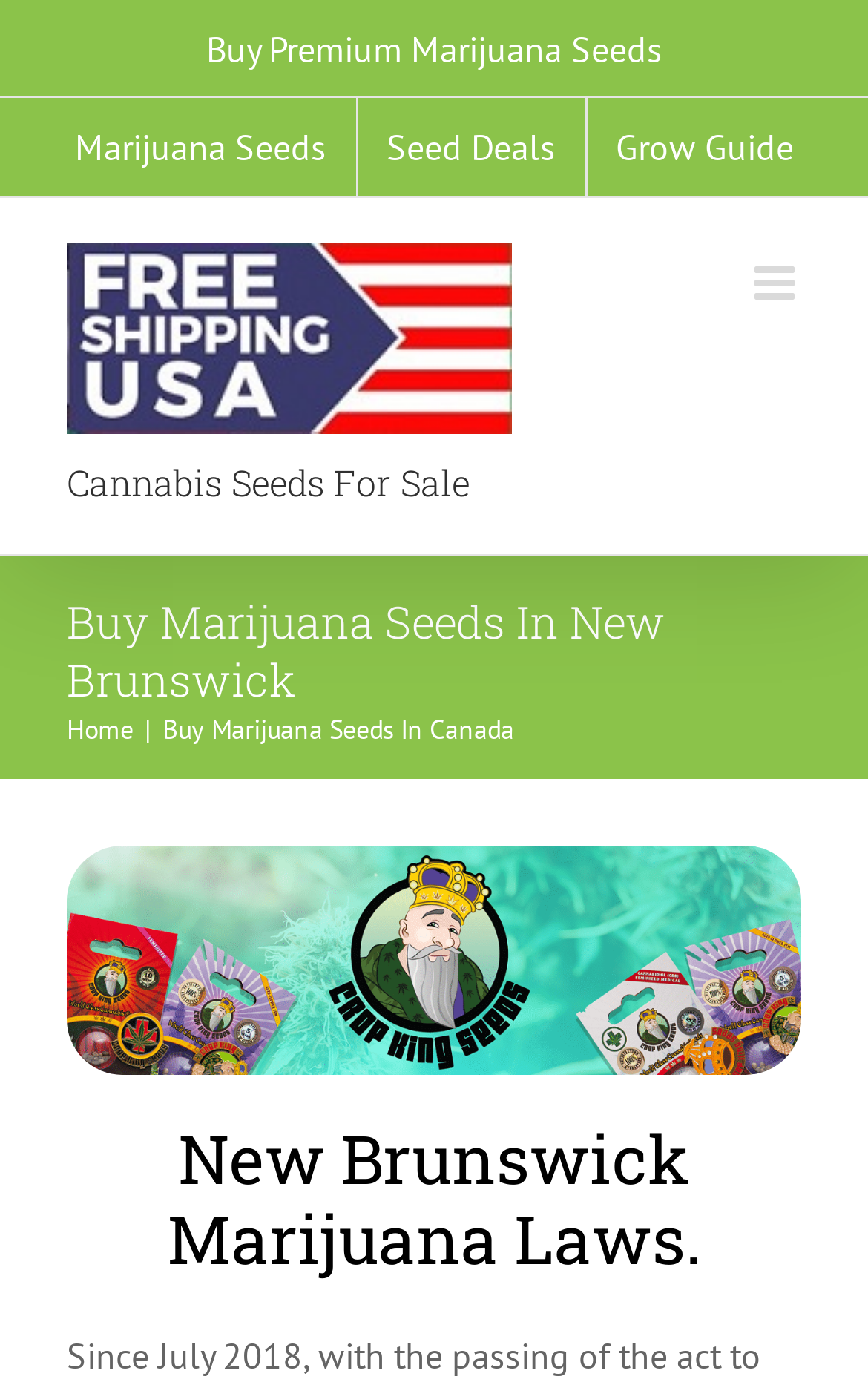Locate the bounding box coordinates of the element I should click to achieve the following instruction: "Learn about 'New Brunswick Marijuana Laws'".

[0.077, 0.809, 0.923, 0.924]